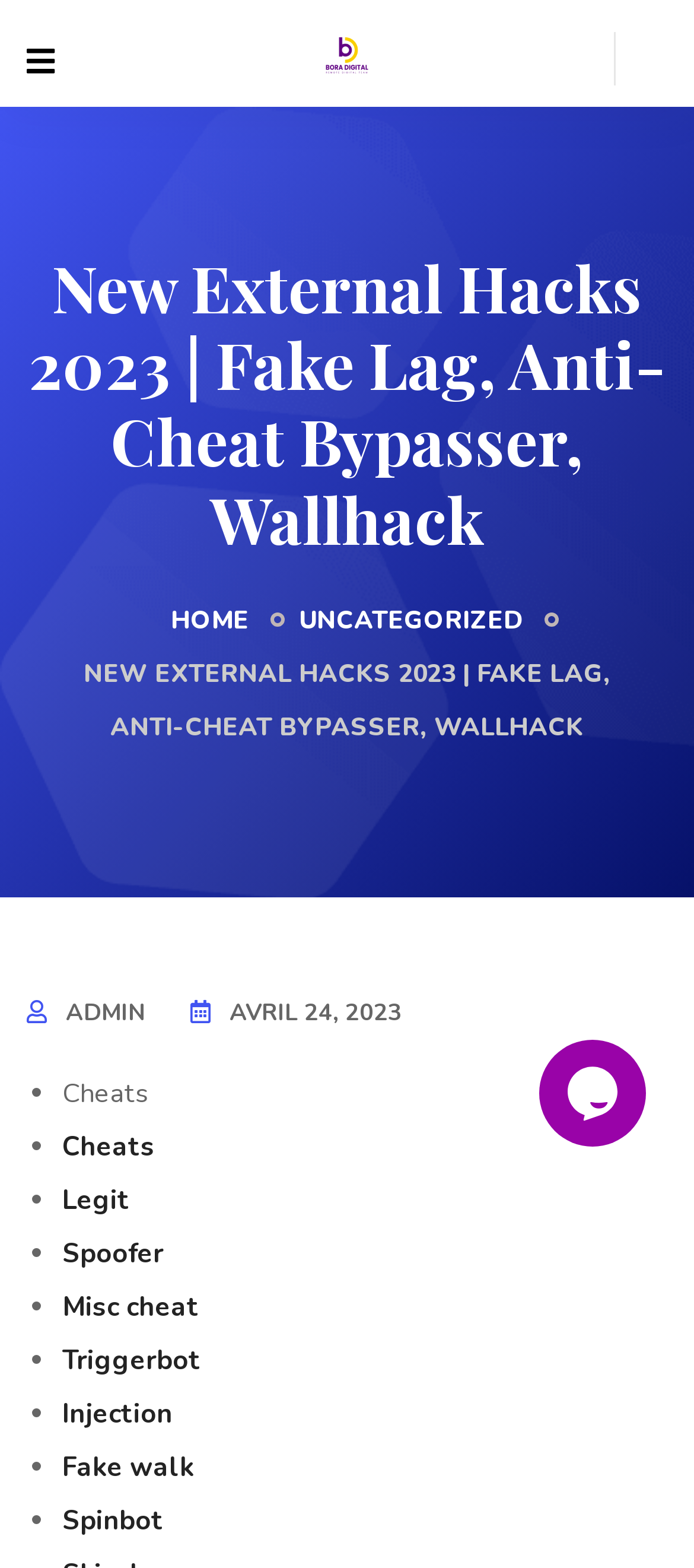Please determine the bounding box coordinates for the UI element described as: "Fake walk".

[0.09, 0.924, 0.279, 0.947]